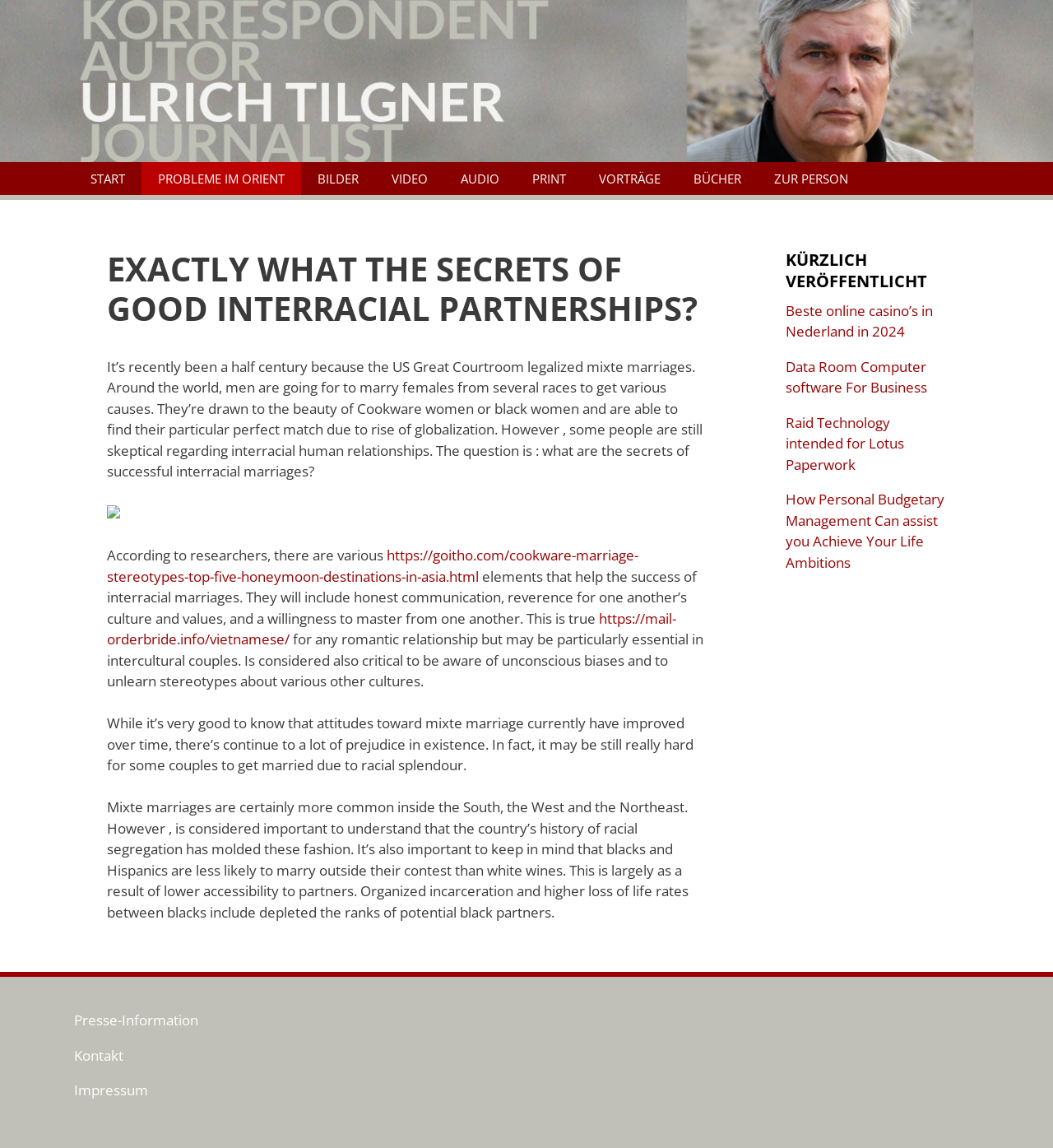Given the element description "Probleme im Orient" in the screenshot, predict the bounding box coordinates of that UI element.

[0.134, 0.141, 0.286, 0.17]